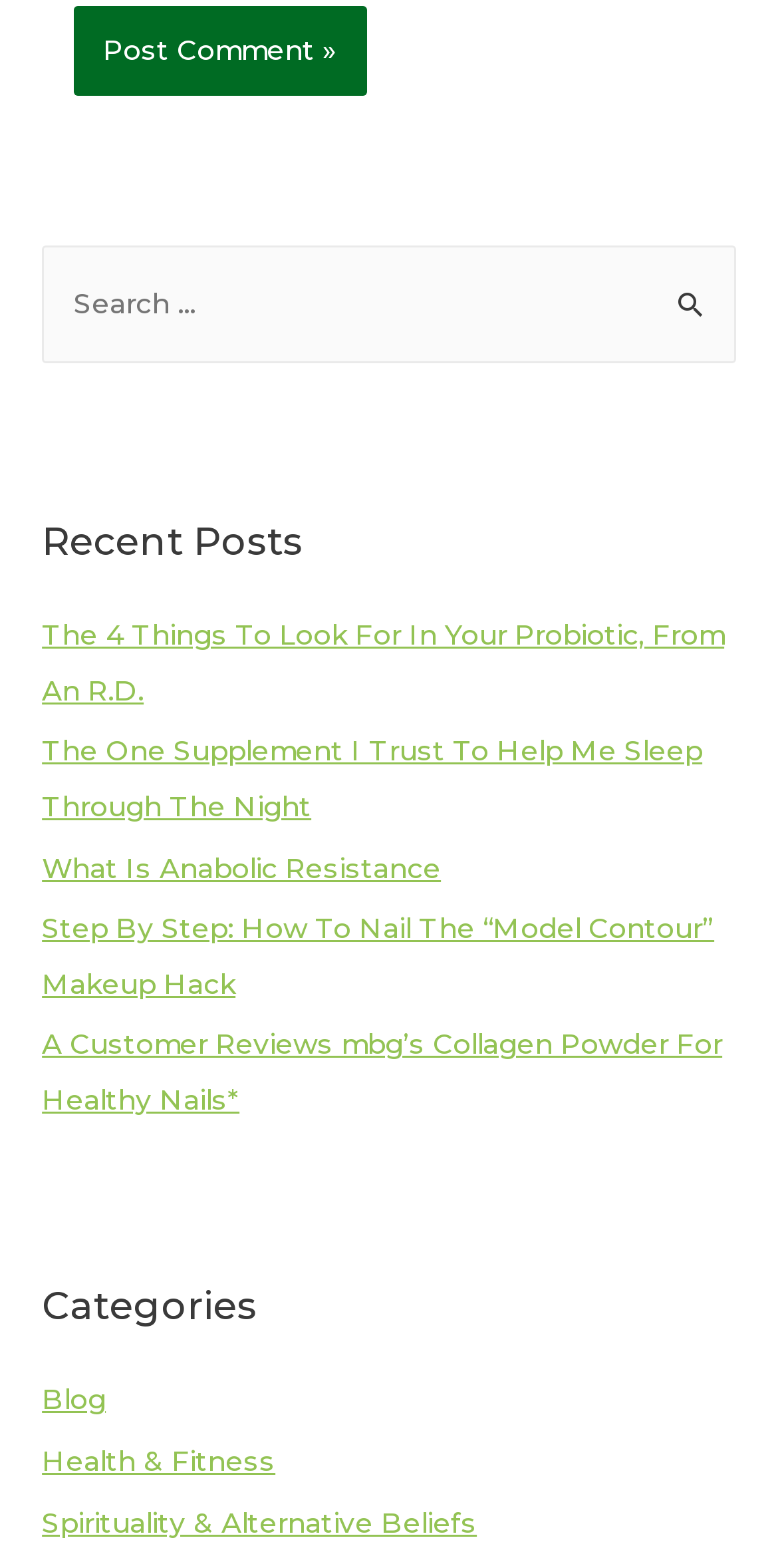Indicate the bounding box coordinates of the element that needs to be clicked to satisfy the following instruction: "View the 'Health & Fitness' category". The coordinates should be four float numbers between 0 and 1, i.e., [left, top, right, bottom].

[0.054, 0.922, 0.354, 0.942]